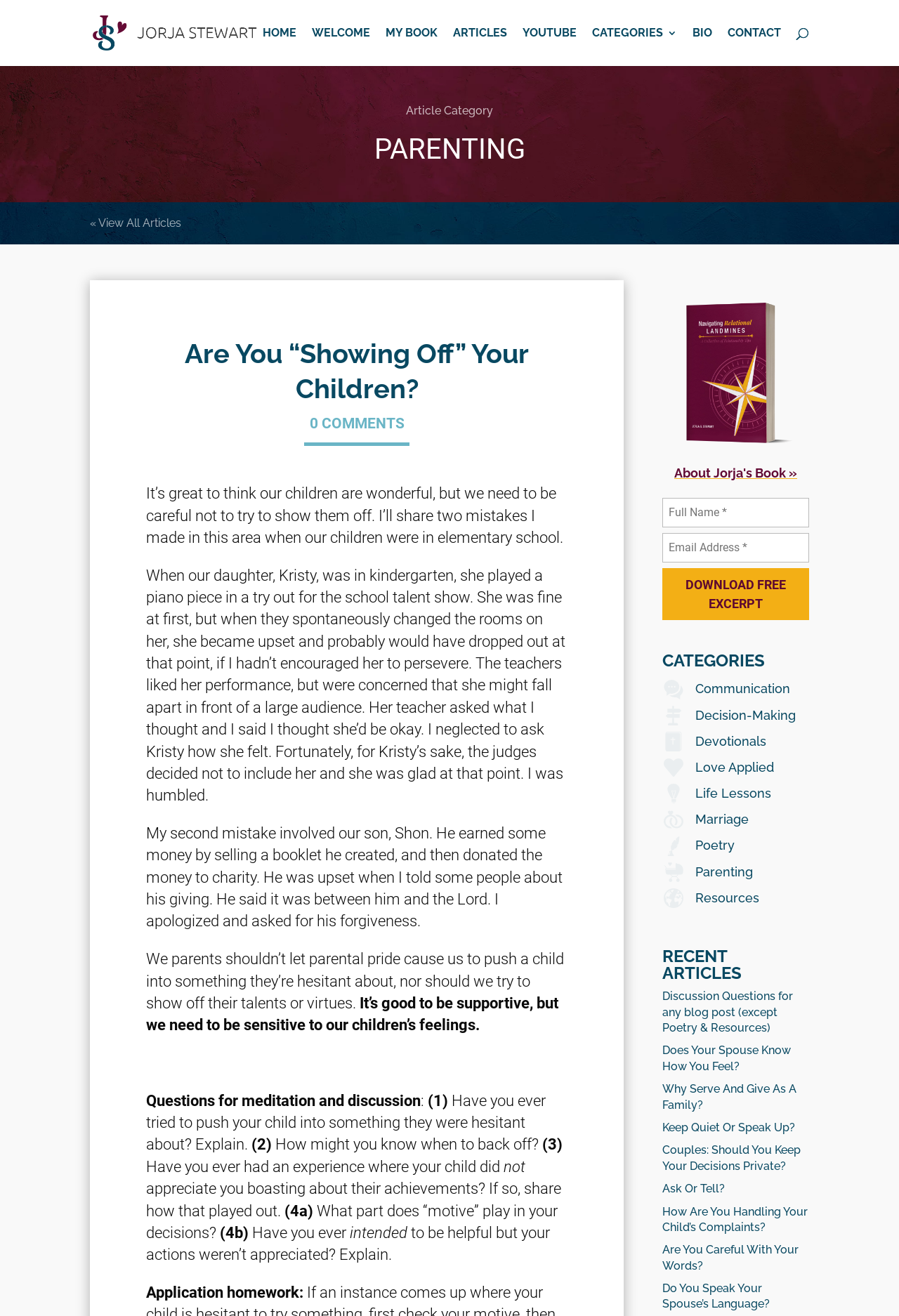Determine the coordinates of the bounding box for the clickable area needed to execute this instruction: "View The Flash 319 episode photos".

None